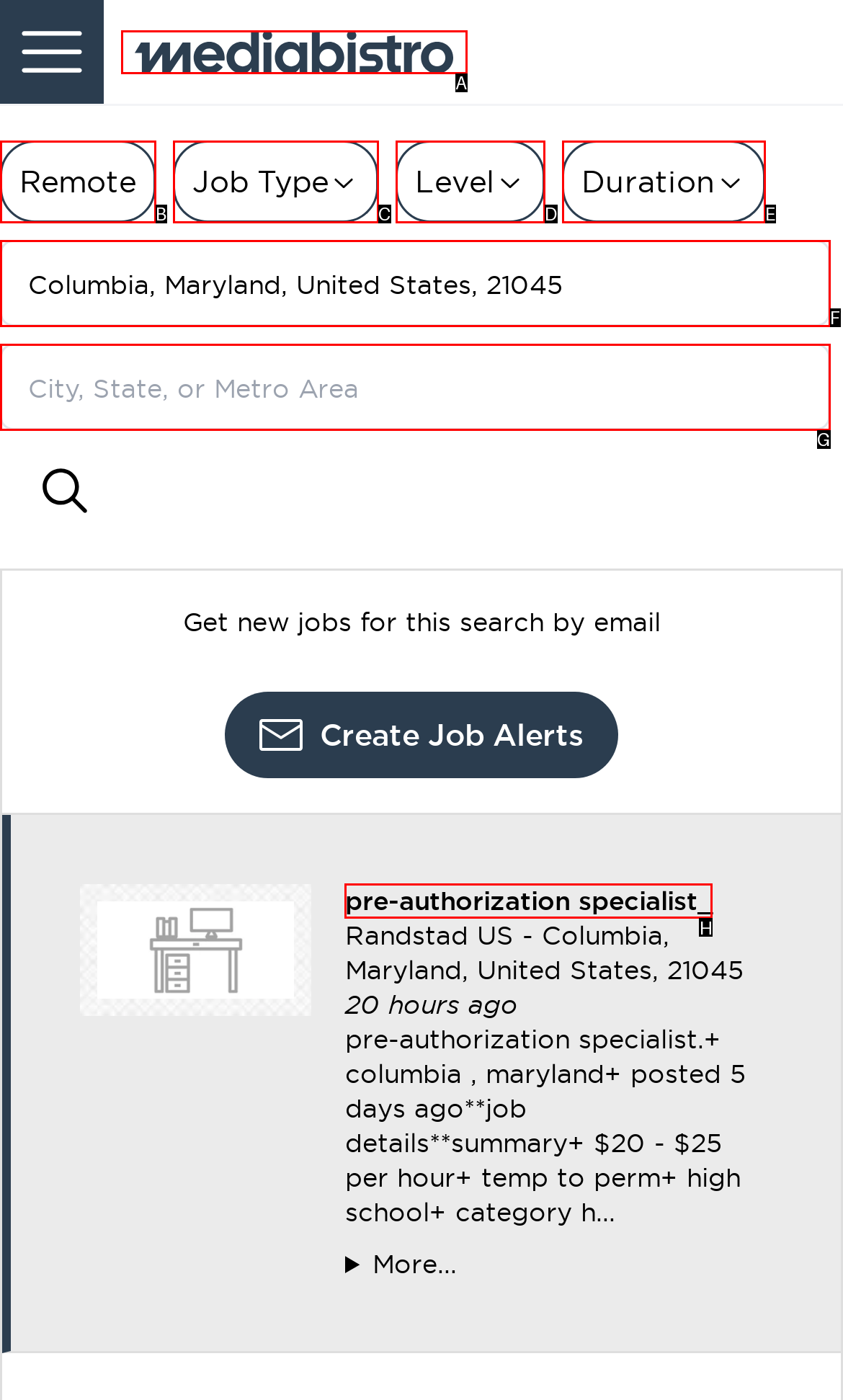To execute the task: View job details, which one of the highlighted HTML elements should be clicked? Answer with the option's letter from the choices provided.

H